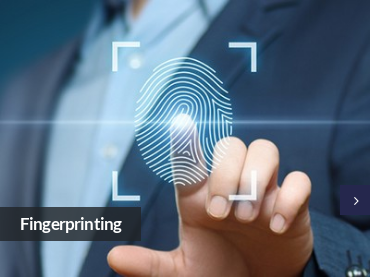Please give a one-word or short phrase response to the following question: 
What is the significance of the background?

Professional setting